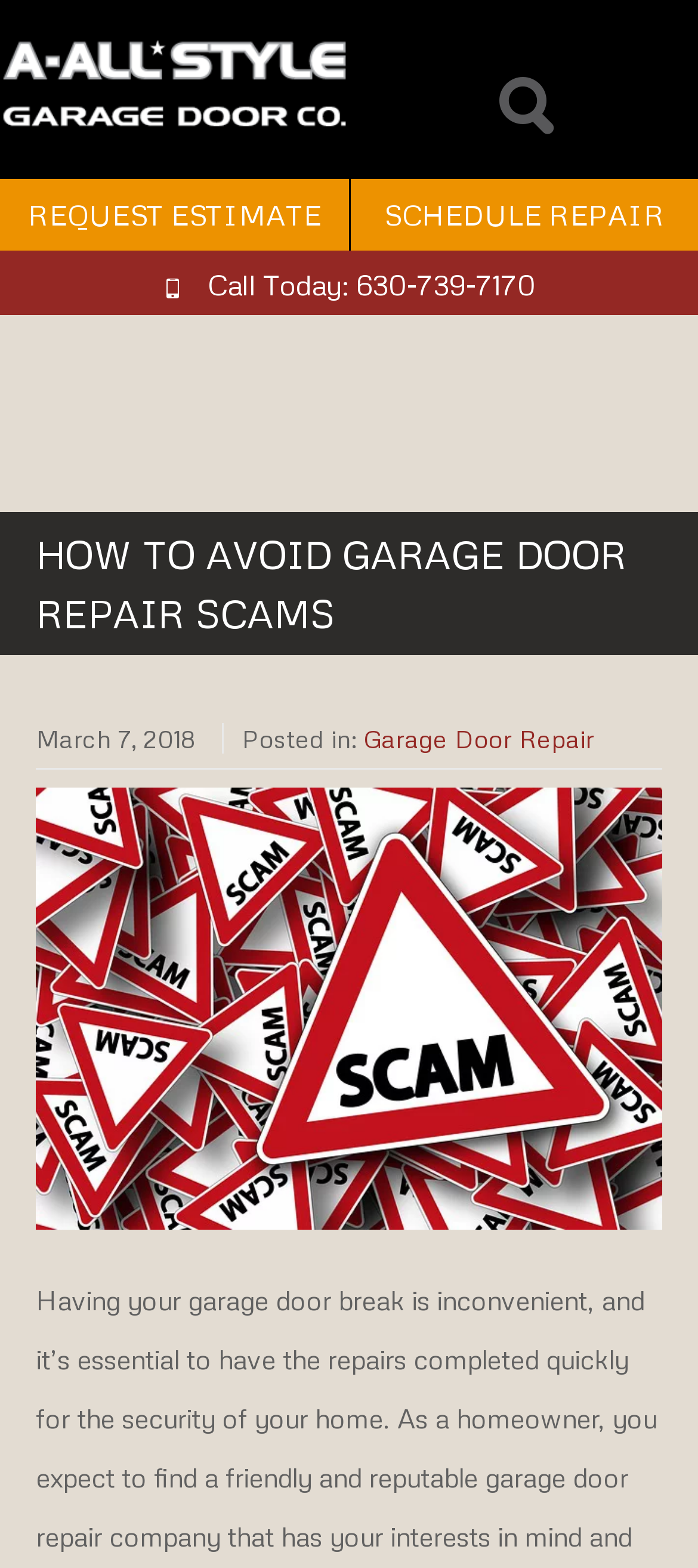Determine the bounding box coordinates for the HTML element mentioned in the following description: "Schedule Repair". The coordinates should be a list of four floats ranging from 0 to 1, represented as [left, top, right, bottom].

[0.5, 0.114, 1.0, 0.16]